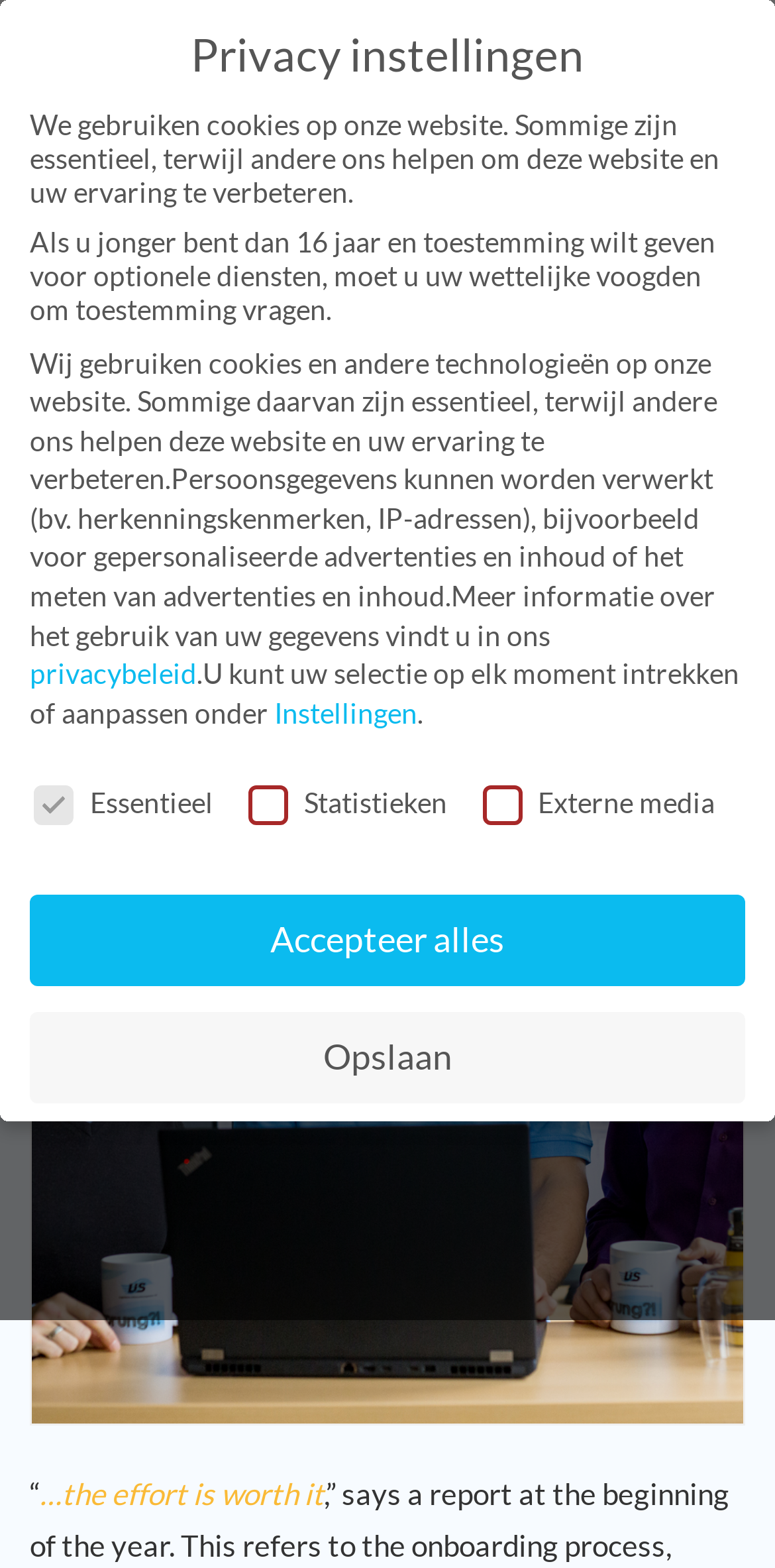What is the company's redesigned process?
Based on the image, answer the question with a single word or brief phrase.

Onboarding process